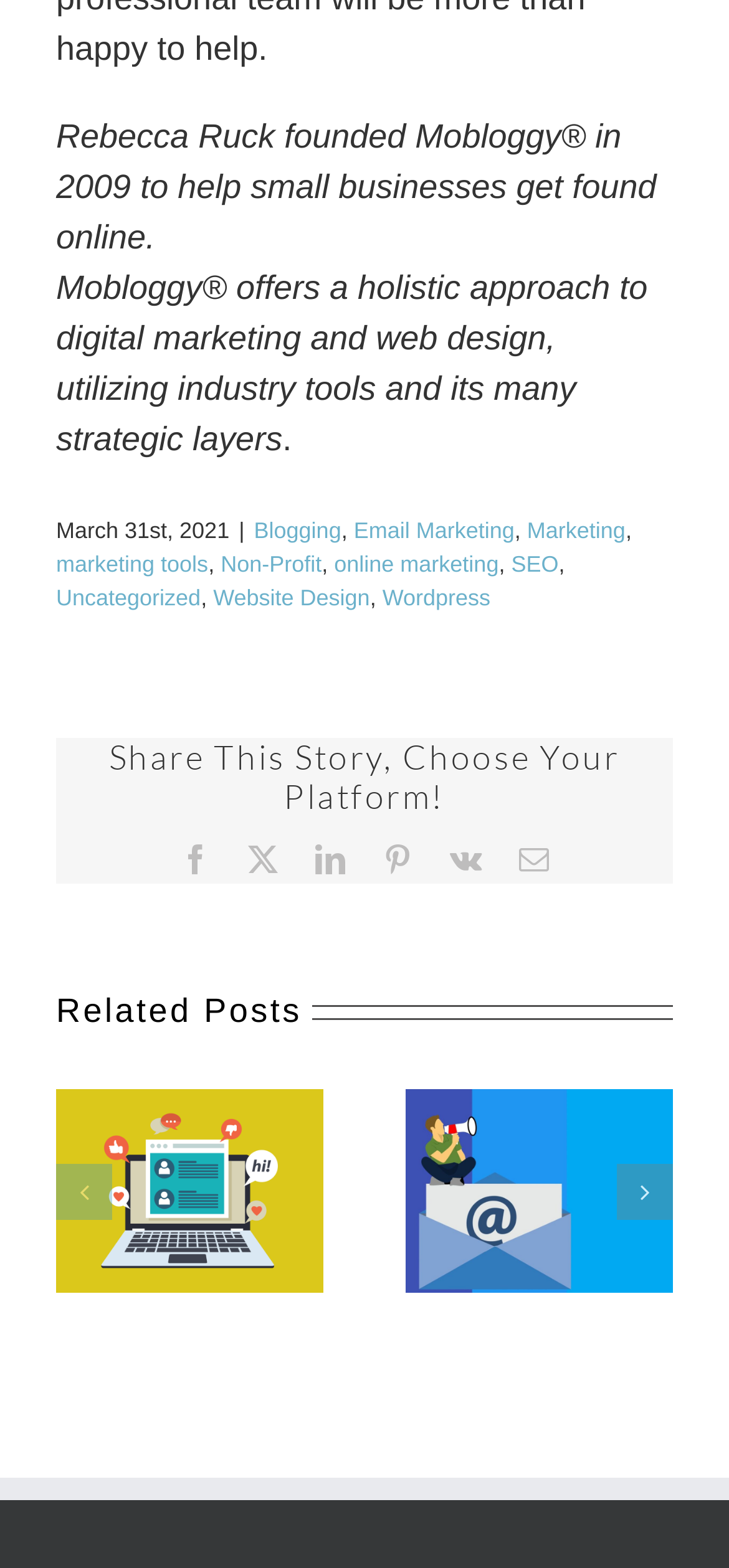What is the name of the founder of Mobloggy?
Look at the screenshot and give a one-word or phrase answer.

Rebecca Ruck